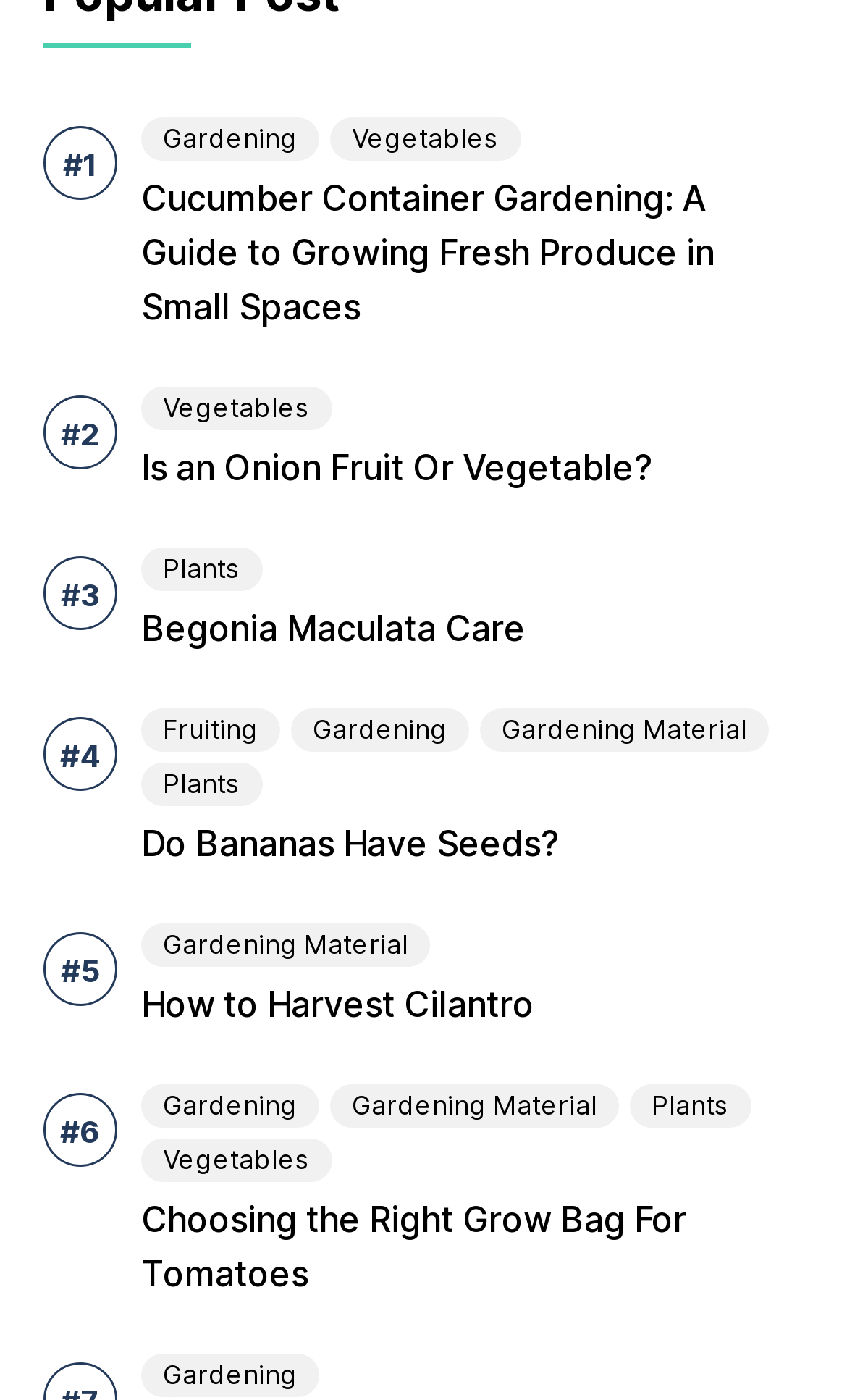Provide a single word or phrase answer to the question: 
How many links are about plants?

3